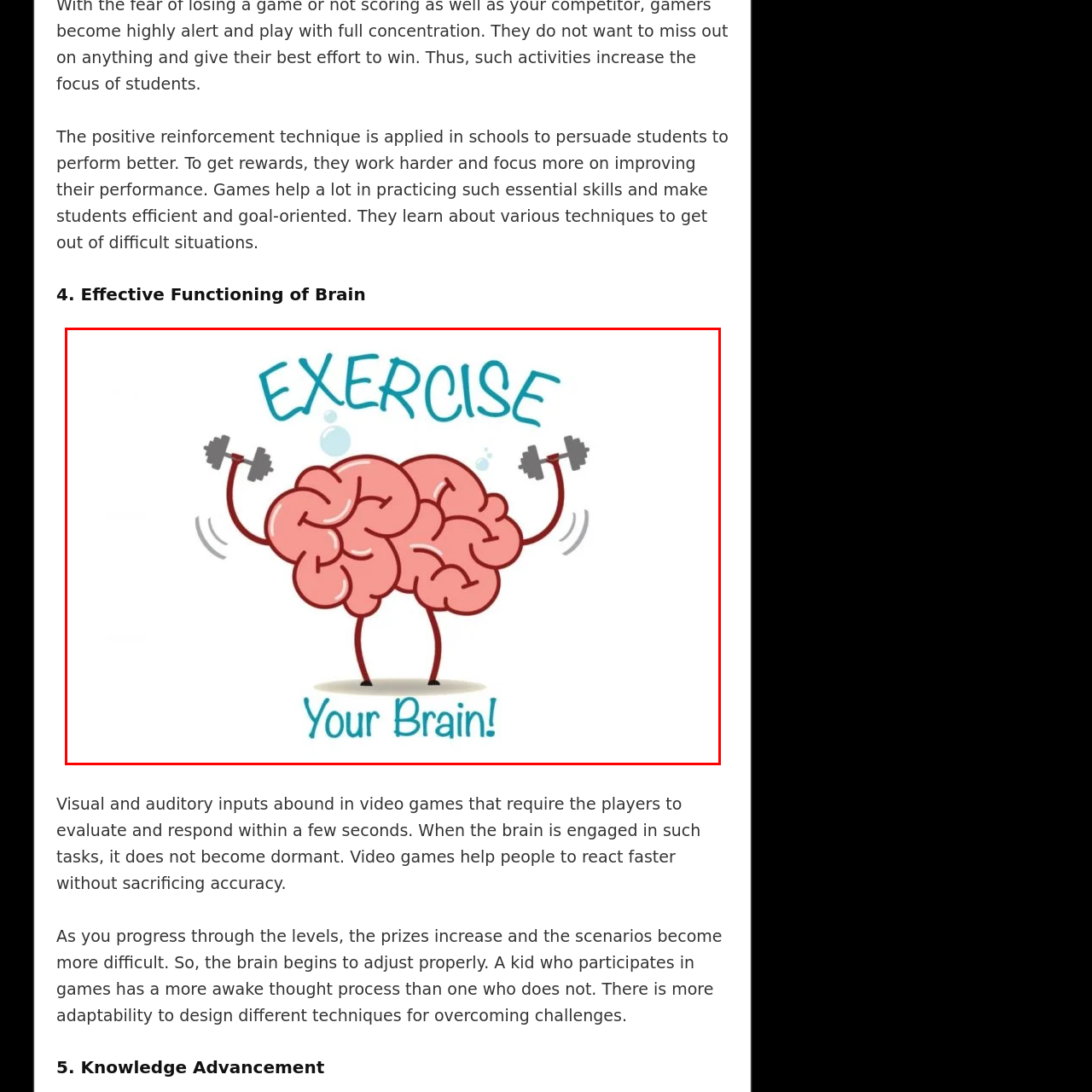Inspect the area enclosed by the red box and reply to the question using only one word or a short phrase: 
What is the purpose of the illustration?

to emphasize cognitive strength